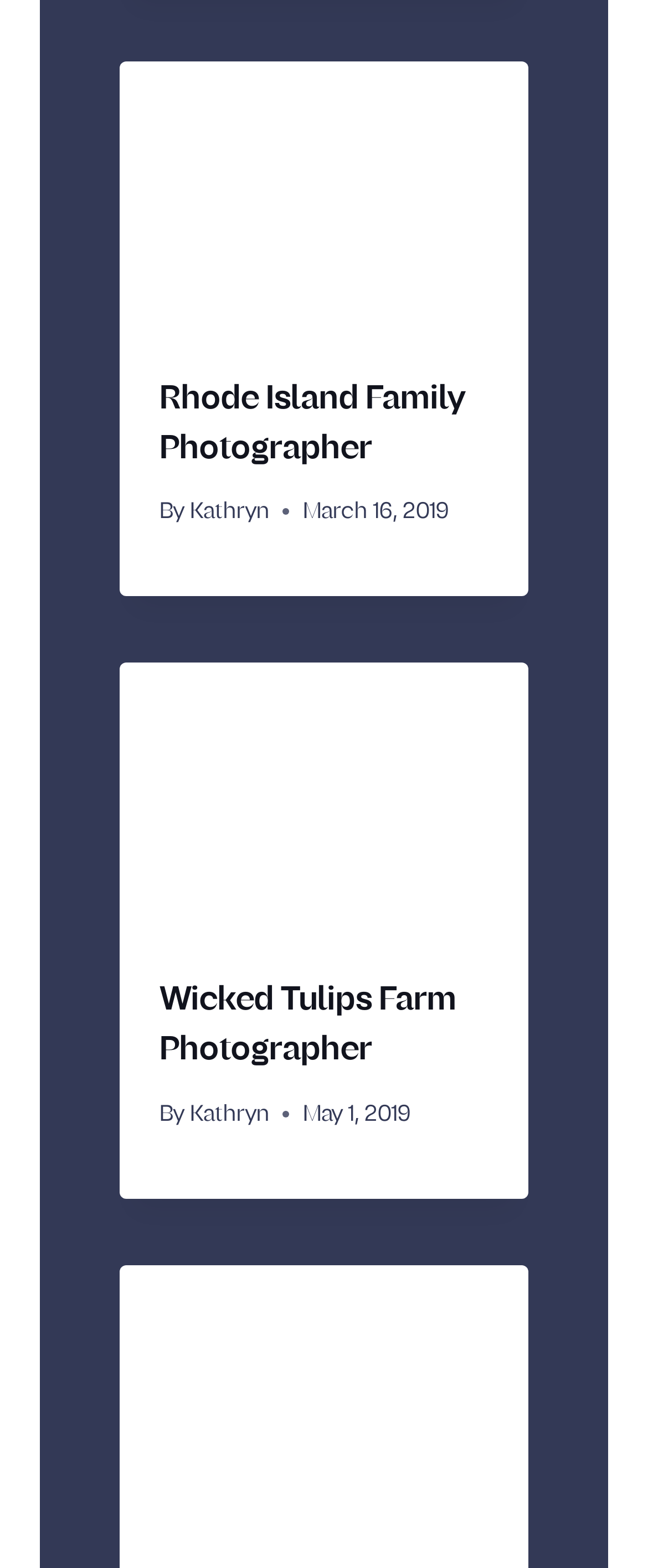Based on the element description Kathryn, identify the bounding box coordinates for the UI element. The coordinates should be in the format (top-left x, top-left y, bottom-right x, bottom-right y) and within the 0 to 1 range.

[0.293, 0.319, 0.416, 0.333]